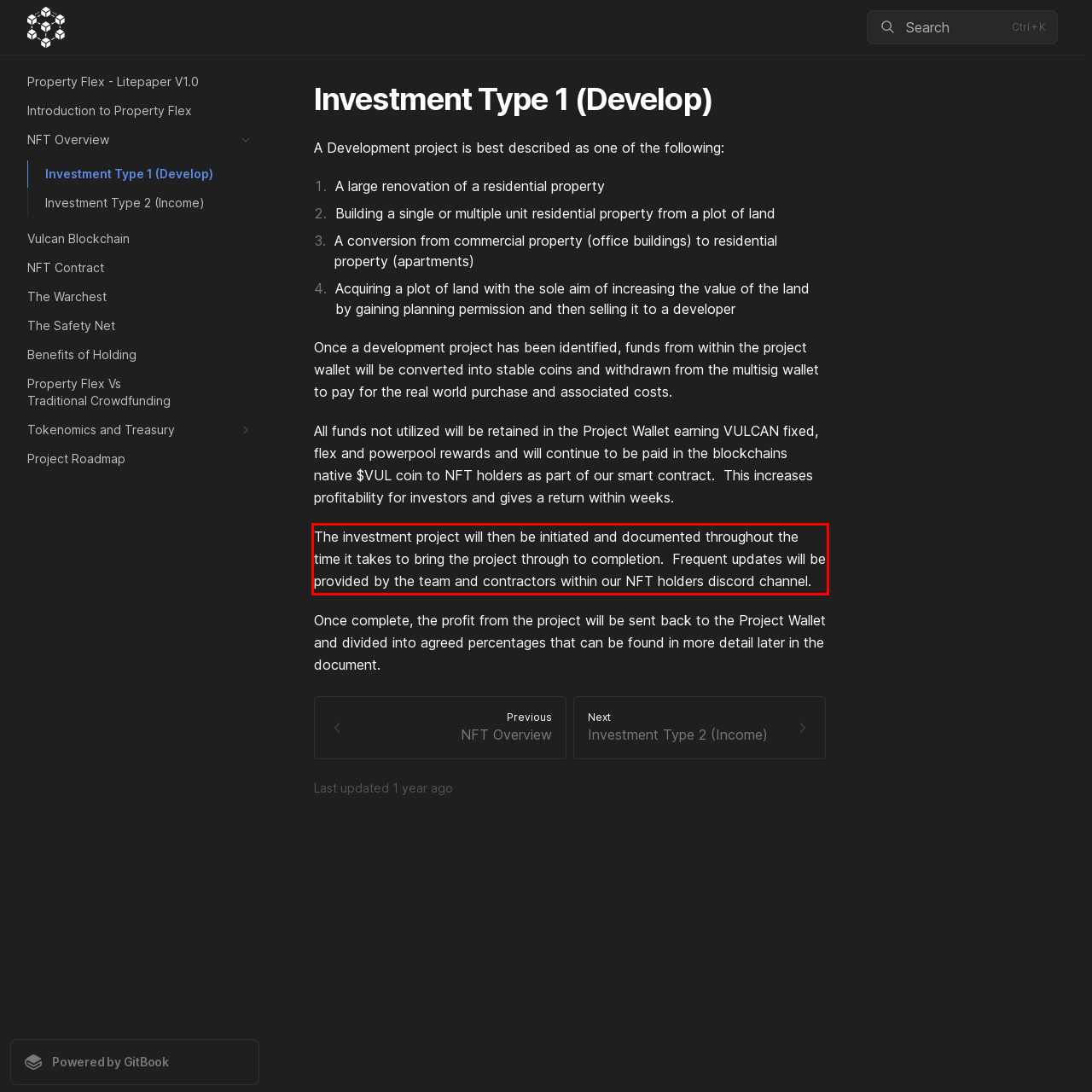Using the provided screenshot of a webpage, recognize the text inside the red rectangle bounding box by performing OCR.

The investment project will then be initiated and documented throughout the time it takes to bring the project through to completion. Frequent updates will be provided by the team and contractors within our NFT holders discord channel.